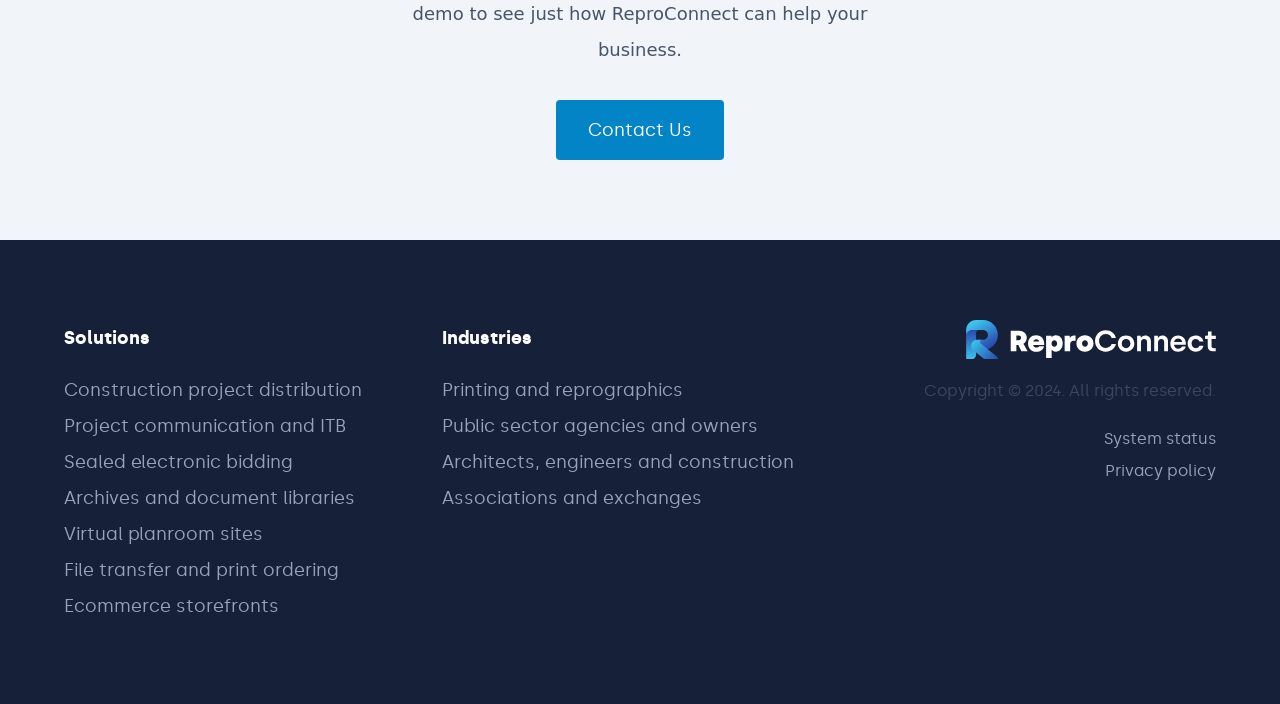Highlight the bounding box coordinates of the element you need to click to perform the following instruction: "Click on Contact Us."

[0.434, 0.141, 0.566, 0.227]